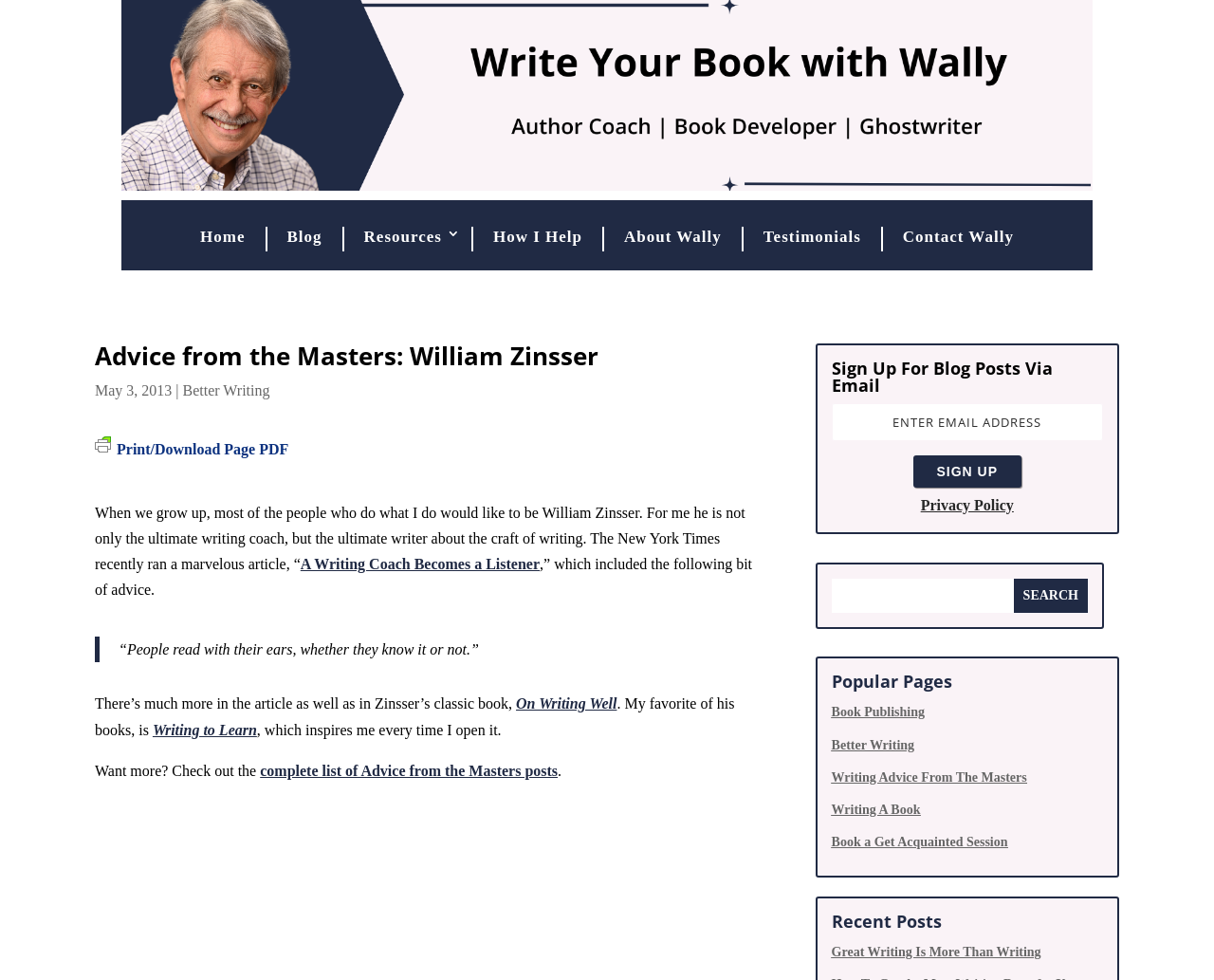What is the purpose of the textbox in the 'Sign Up For Blog Posts Via Email' section?
Examine the image closely and answer the question with as much detail as possible.

The 'Sign Up For Blog Posts Via Email' section has a textbox element with a bounding box with coordinates [0.685, 0.411, 0.909, 0.45]. The purpose of this textbox is to enter an email address, as indicated by the StaticText element with OCR text 'ENTER EMAIL ADDRESS'.